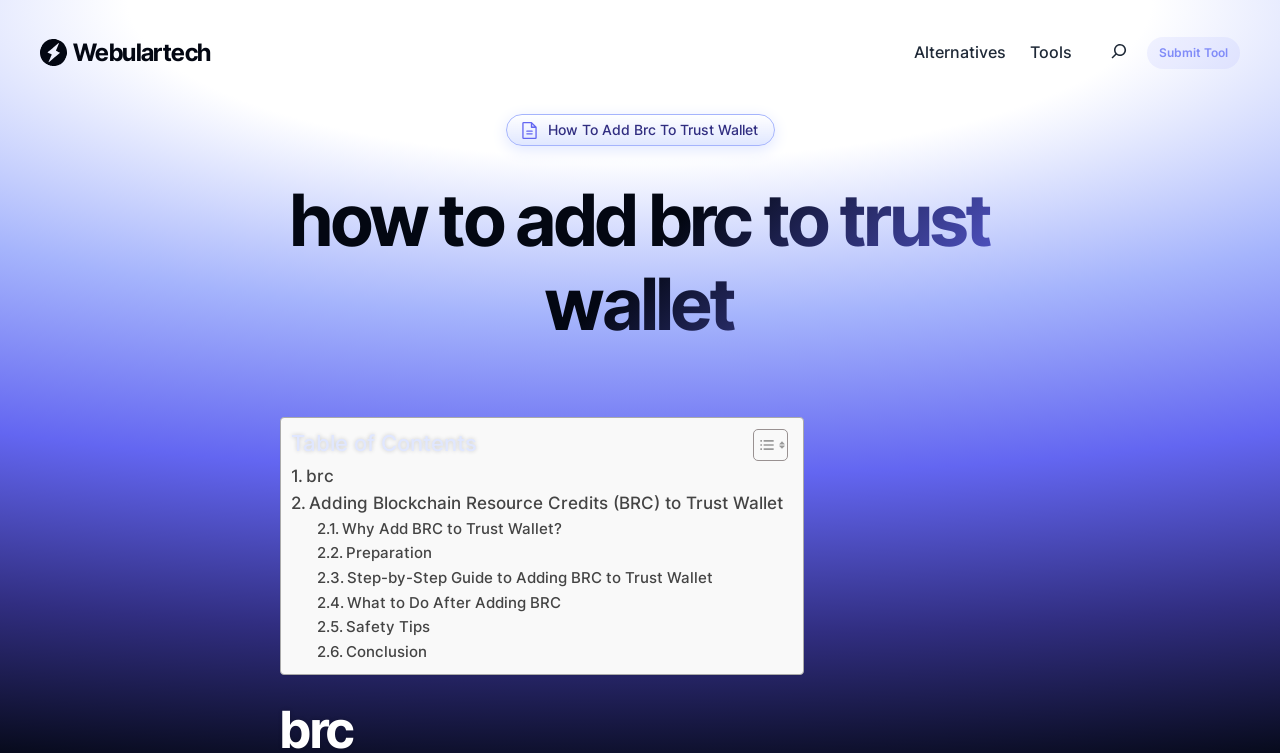Locate the bounding box coordinates of the clickable area to execute the instruction: "Select 'Procedure' from the menu". Provide the coordinates as four float numbers between 0 and 1, represented as [left, top, right, bottom].

None